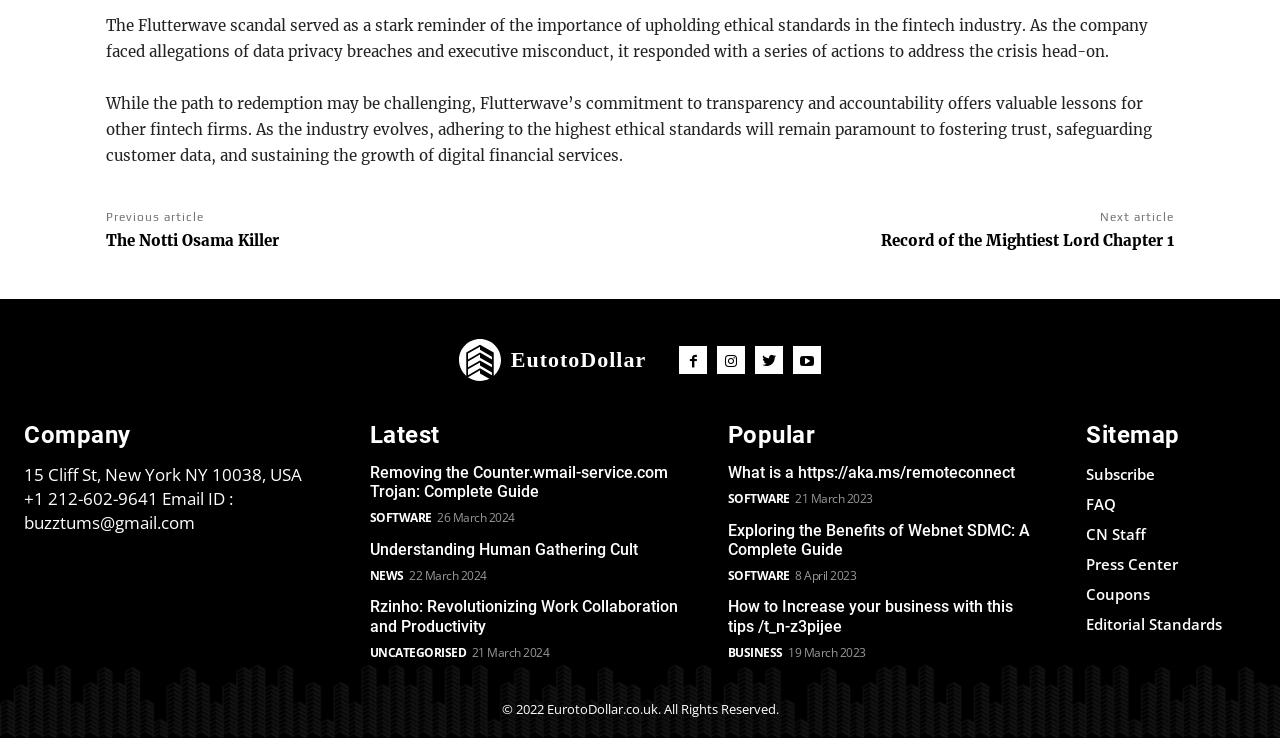Find the bounding box coordinates of the area that needs to be clicked in order to achieve the following instruction: "Visit the 'Rzinho: Revolutionizing Work Collaboration and Productivity' page". The coordinates should be specified as four float numbers between 0 and 1, i.e., [left, top, right, bottom].

[0.289, 0.809, 0.529, 0.861]